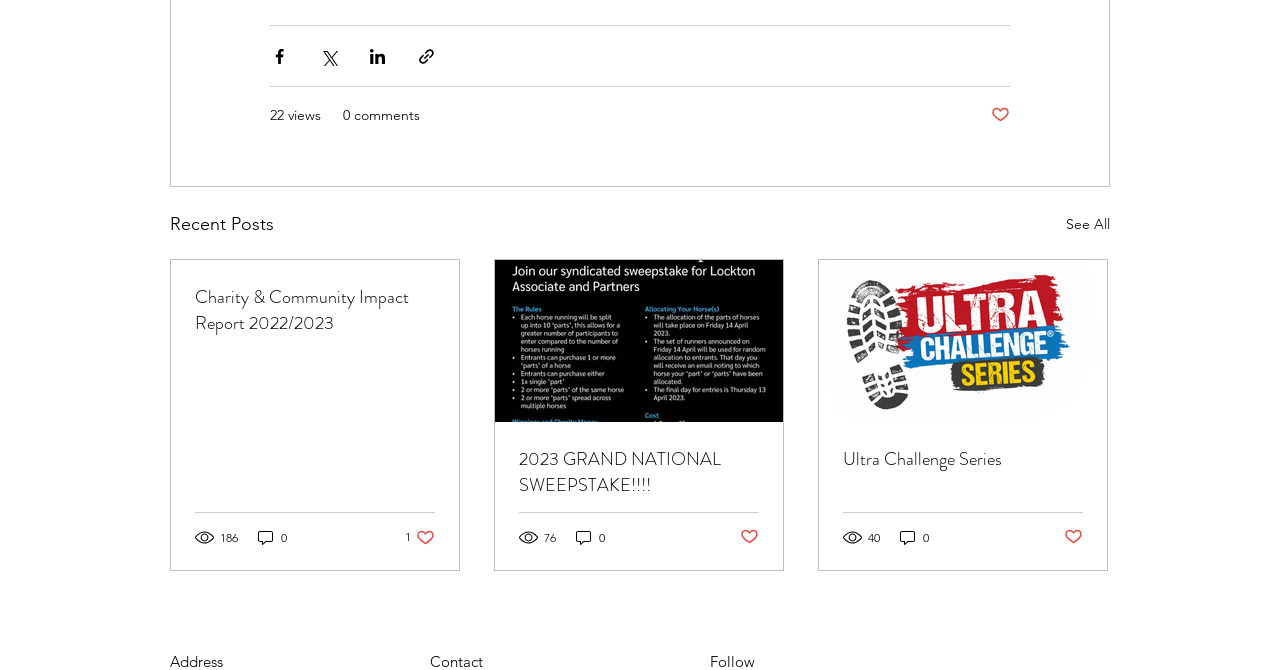Refer to the image and offer a detailed explanation in response to the question: How many comments does the third post have?

The third post, titled 'Ultra Challenge Series', has 0 comments, as indicated by the link element '0 comments' with an image icon.